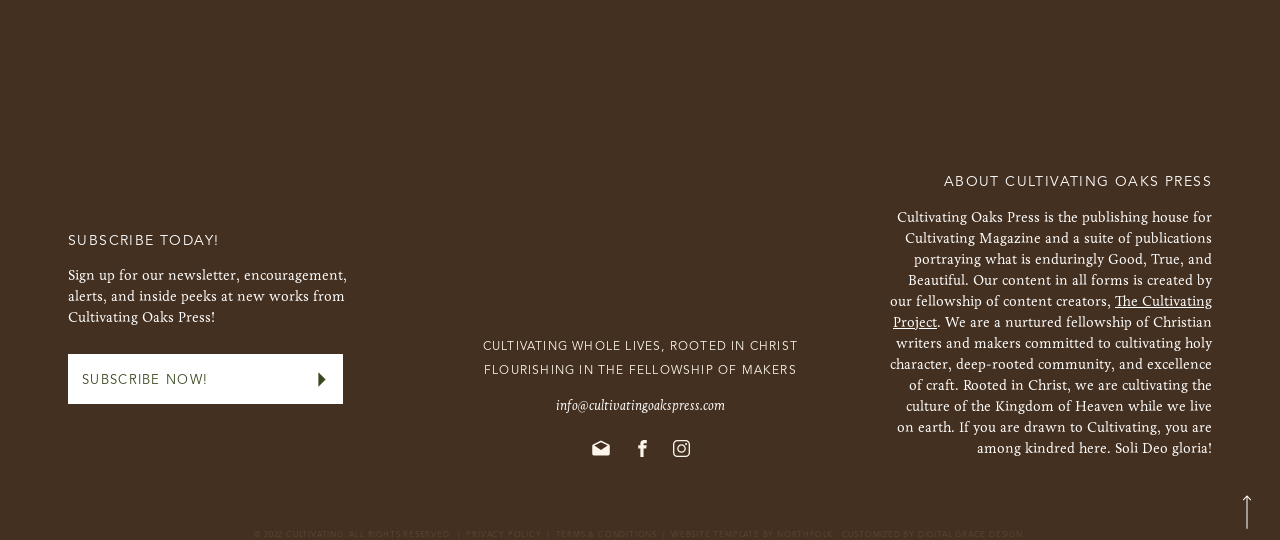Please find the bounding box coordinates for the clickable element needed to perform this instruction: "Check the latest image shared on Wed Apr 10 2024".

[0.047, 0.241, 0.172, 0.537]